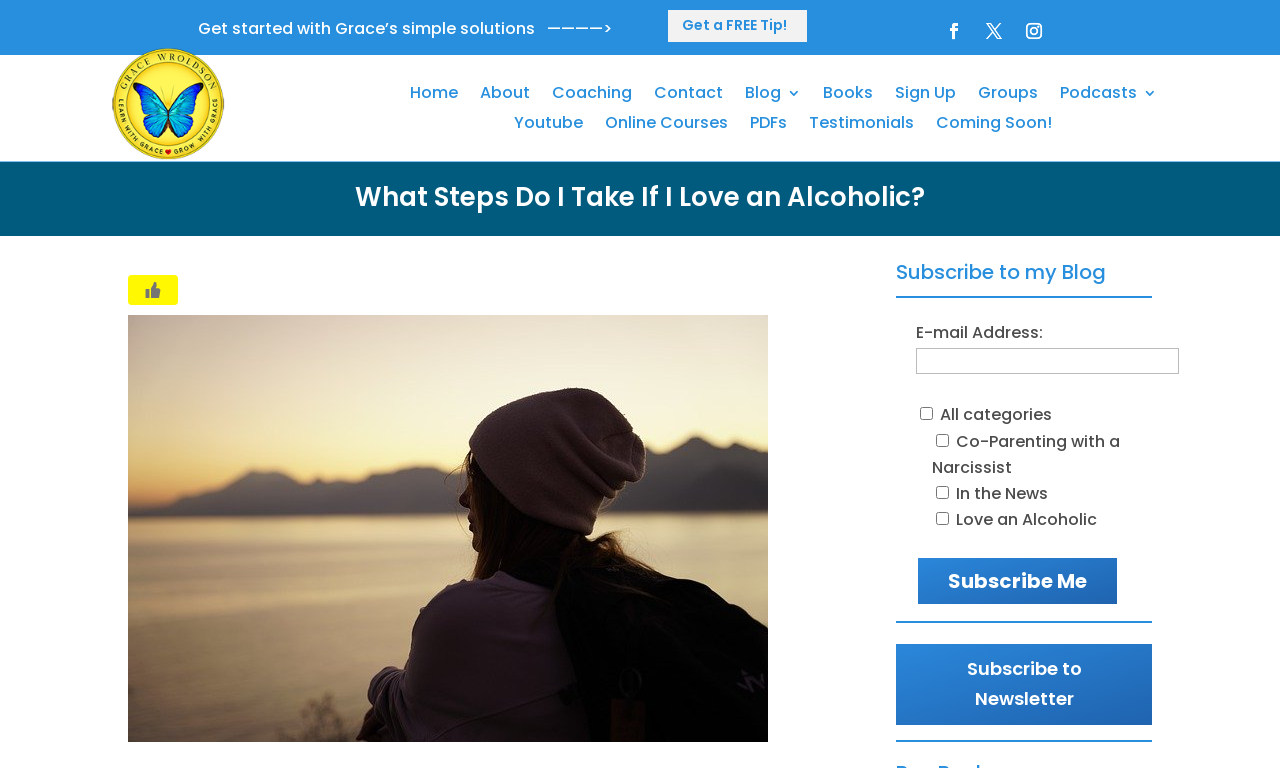What is the main topic of this webpage?
Look at the image and respond with a one-word or short-phrase answer.

Loving an Alcoholic